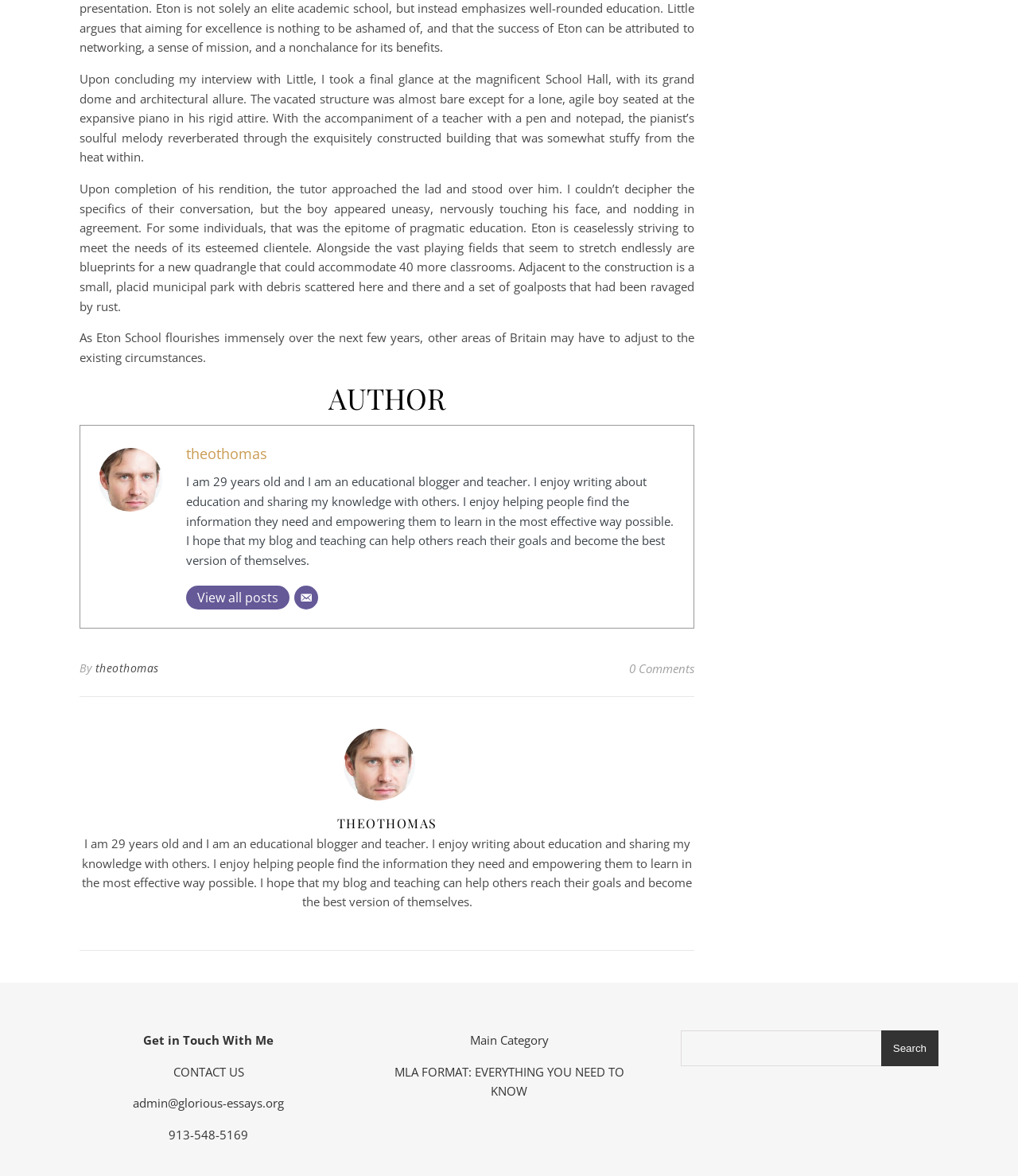Locate the bounding box coordinates of the clickable region to complete the following instruction: "Contact the author."

[0.17, 0.904, 0.239, 0.918]